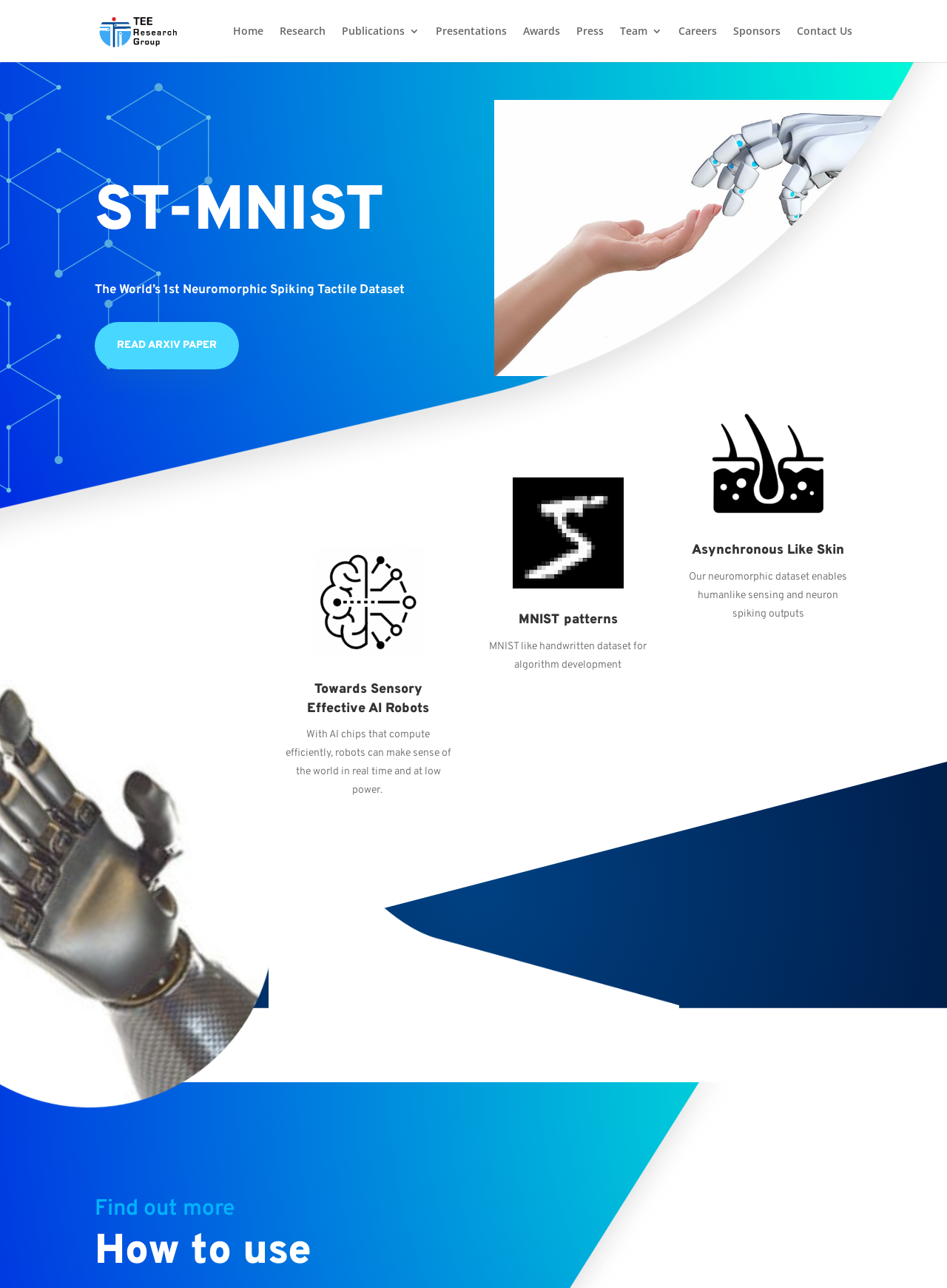Carefully examine the image and provide an in-depth answer to the question: What is the purpose of the 'READ ARXIV PAPER' link?

The 'READ ARXIV PAPER' link is likely a link to a research paper related to the ST-MNIST project. The paper is probably hosted on the arXiv platform, and the link allows users to access and read the paper.